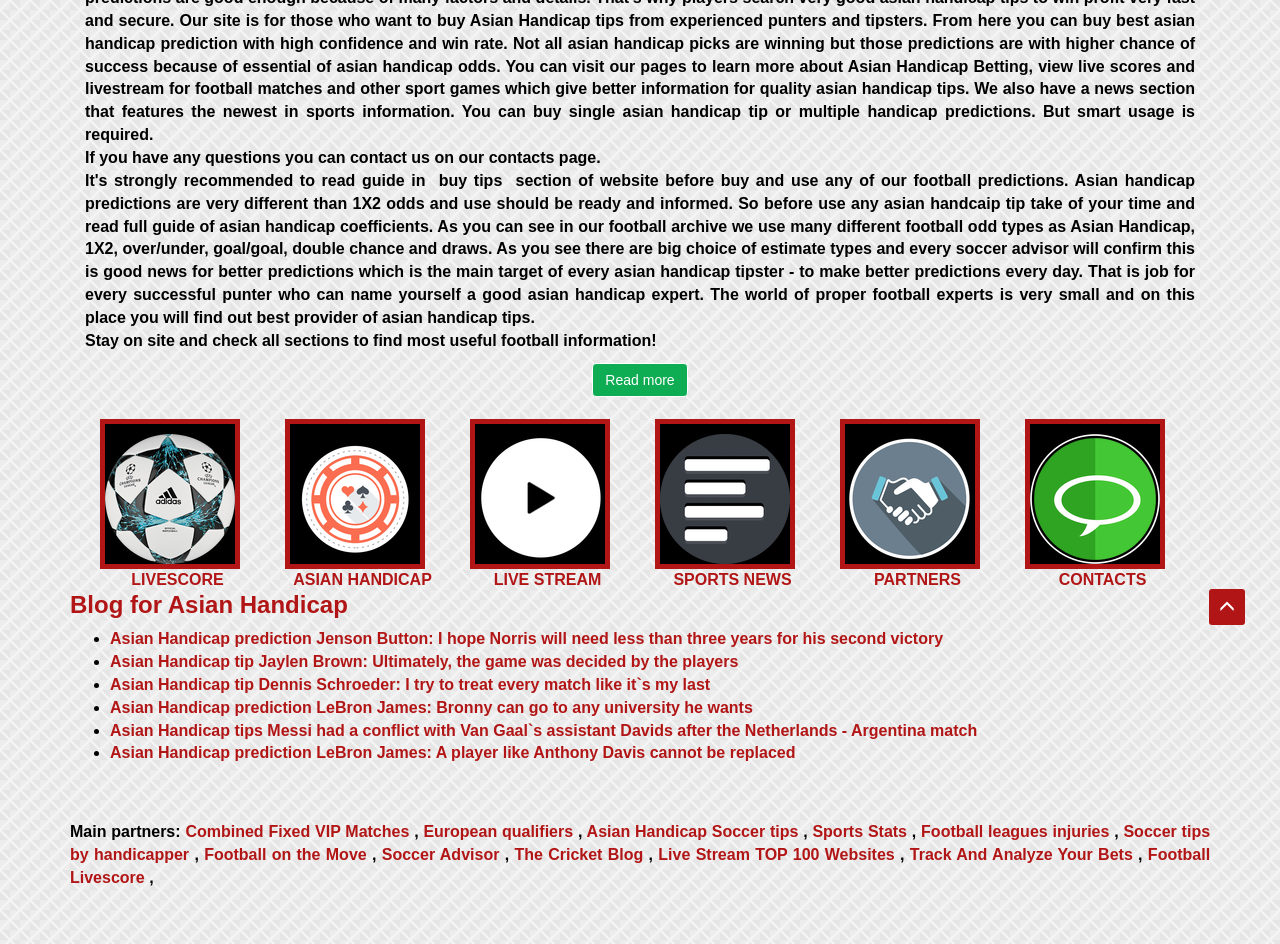Extract the bounding box for the UI element that matches this description: "Livescore".

[0.103, 0.605, 0.175, 0.623]